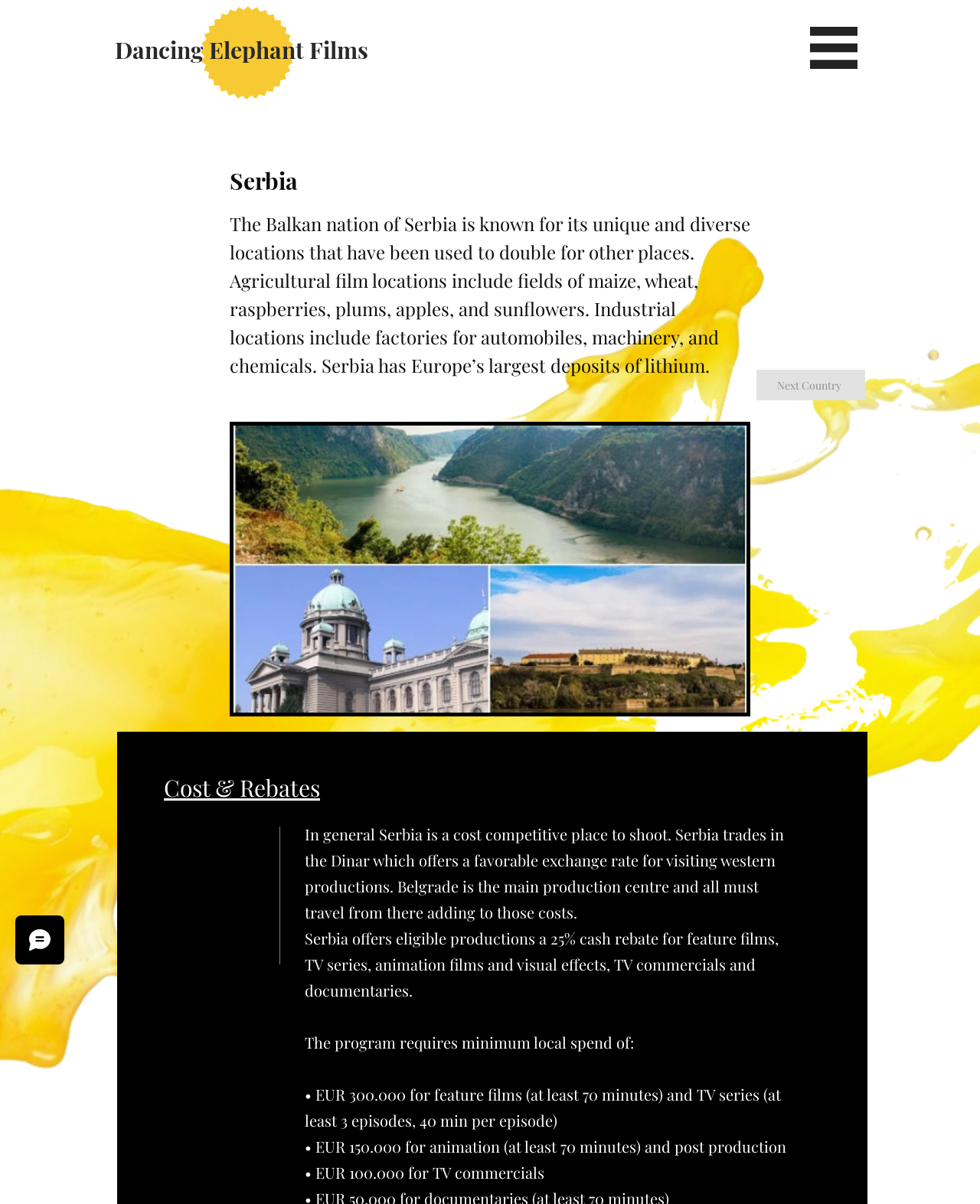What is the main production centre in Serbia? Observe the screenshot and provide a one-word or short phrase answer.

Belgrade